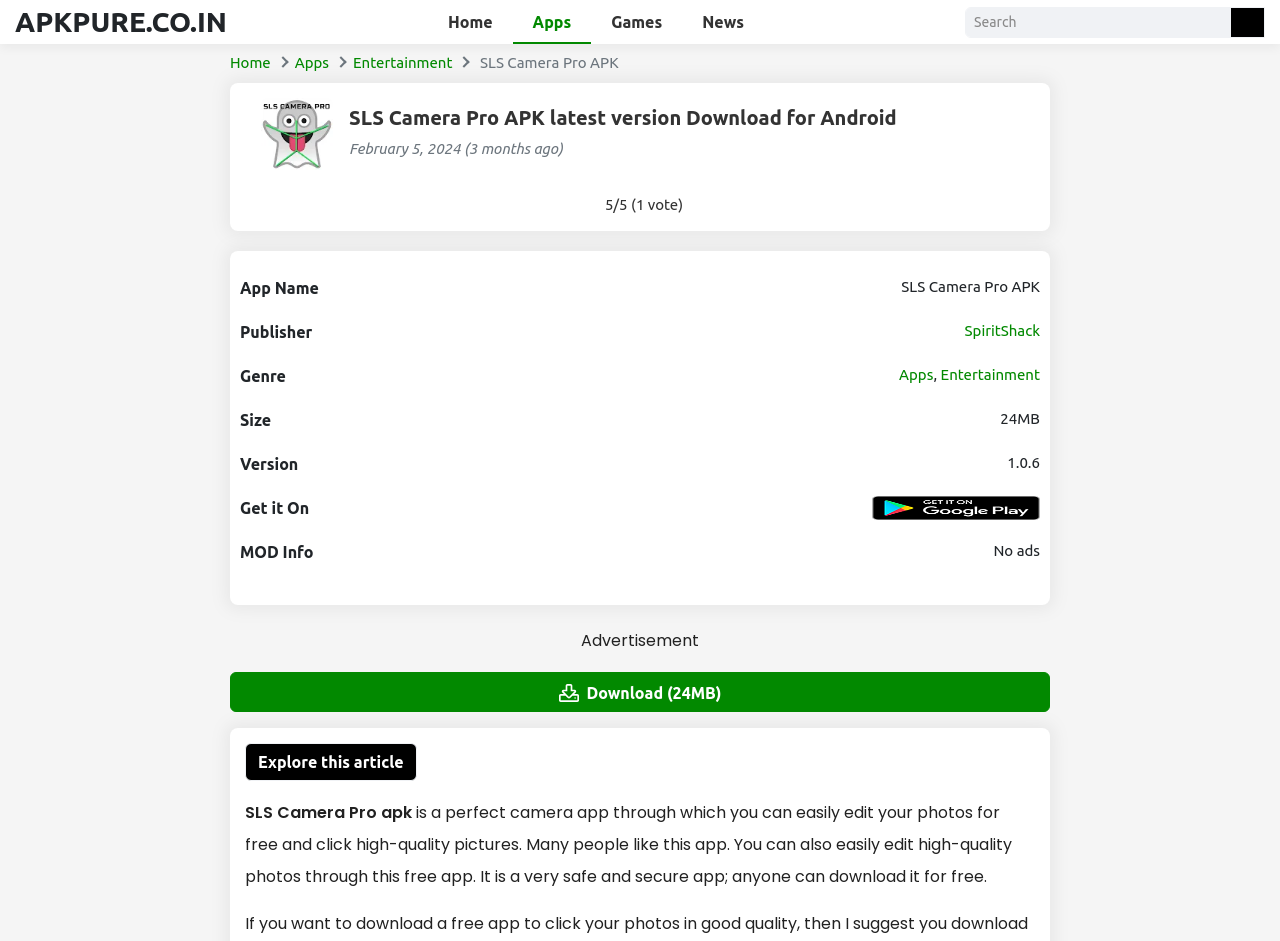Provide the bounding box coordinates of the HTML element this sentence describes: "Explore this article". The bounding box coordinates consist of four float numbers between 0 and 1, i.e., [left, top, right, bottom].

[0.191, 0.789, 0.325, 0.83]